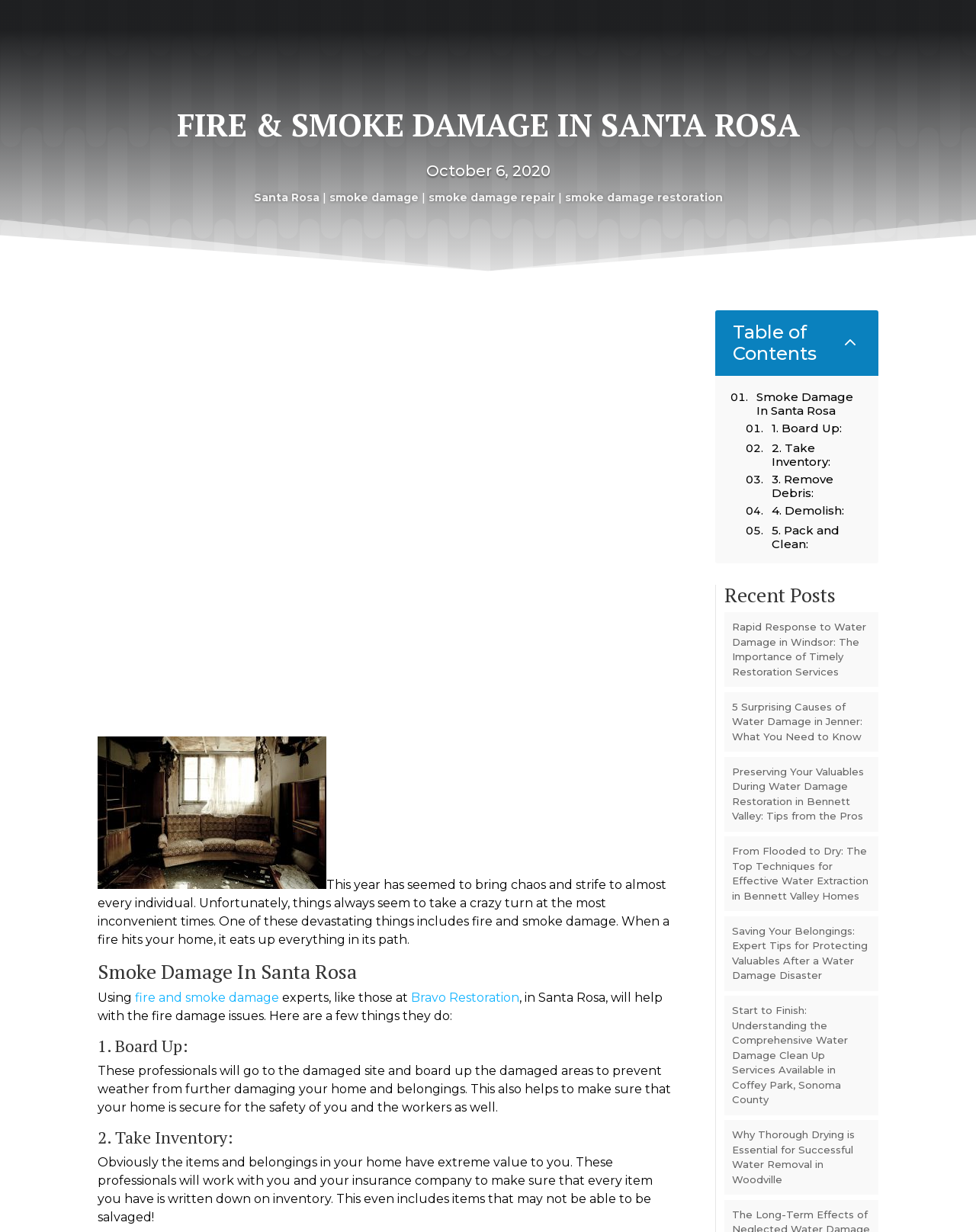Generate a thorough caption that explains the contents of the webpage.

This webpage is about fire and smoke damage restoration services in Santa Rosa, specifically highlighting the expertise of Bravo Restoration. At the top of the page, there is a logo image and a link to the company's website. Below that, there is a heading that reads "FIRE & SMOKE DAMAGE IN SANTA ROSA" in a prominent font size. 

To the right of the heading, there is a link to "Santa Rosa" and a few related links to "smoke damage", "smoke damage repair", and "smoke damage restoration". Below these links, there is a large image that takes up most of the width of the page, with a caption describing smoke damage restoration services in Santa Rosa.

The main content of the page starts with a paragraph of text that discusses the chaos and strife caused by fire and smoke damage, and how Bravo Restoration can help with these issues. This is followed by a heading that reads "Smoke Damage In Santa Rosa" and a series of subheadings that outline the services provided by Bravo Restoration, including boarding up damaged areas, taking inventory, removing debris, demolishing, and packing and cleaning.

Each of these subheadings is accompanied by a brief description of the service, and there are also links to each of these services in a table of contents on the right-hand side of the page. Below the main content, there is a section titled "Recent Posts" that lists several links to related articles about water damage restoration services.

Throughout the page, there are several images and links that provide additional information and resources for users. The overall layout is organized and easy to navigate, with clear headings and concise text that effectively communicates the services and expertise of Bravo Restoration.